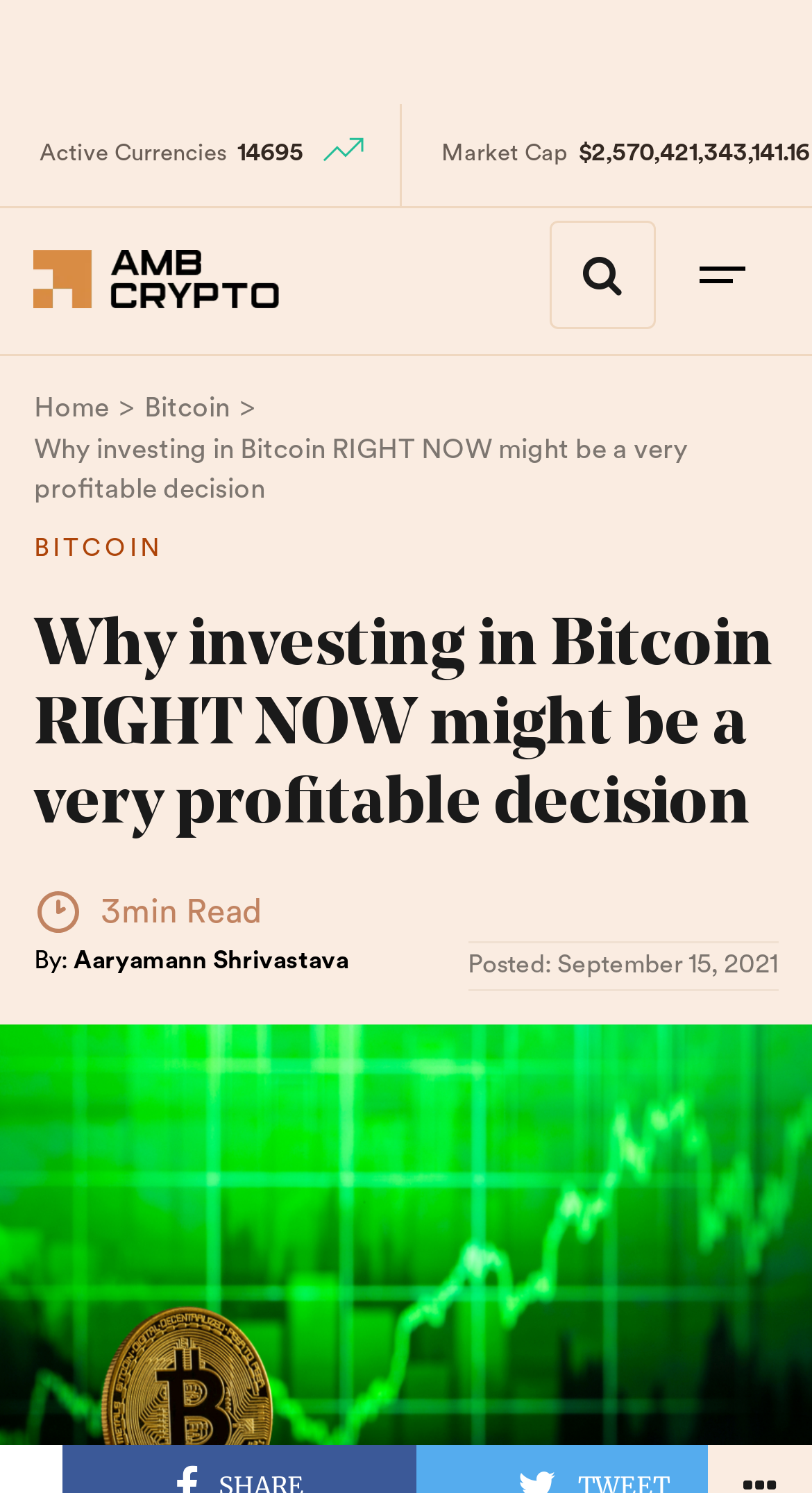Locate the UI element described by Bitcoin in the provided webpage screenshot. Return the bounding box coordinates in the format (top-left x, top-left y, bottom-right x, bottom-right y), ensuring all values are between 0 and 1.

[0.178, 0.261, 0.283, 0.285]